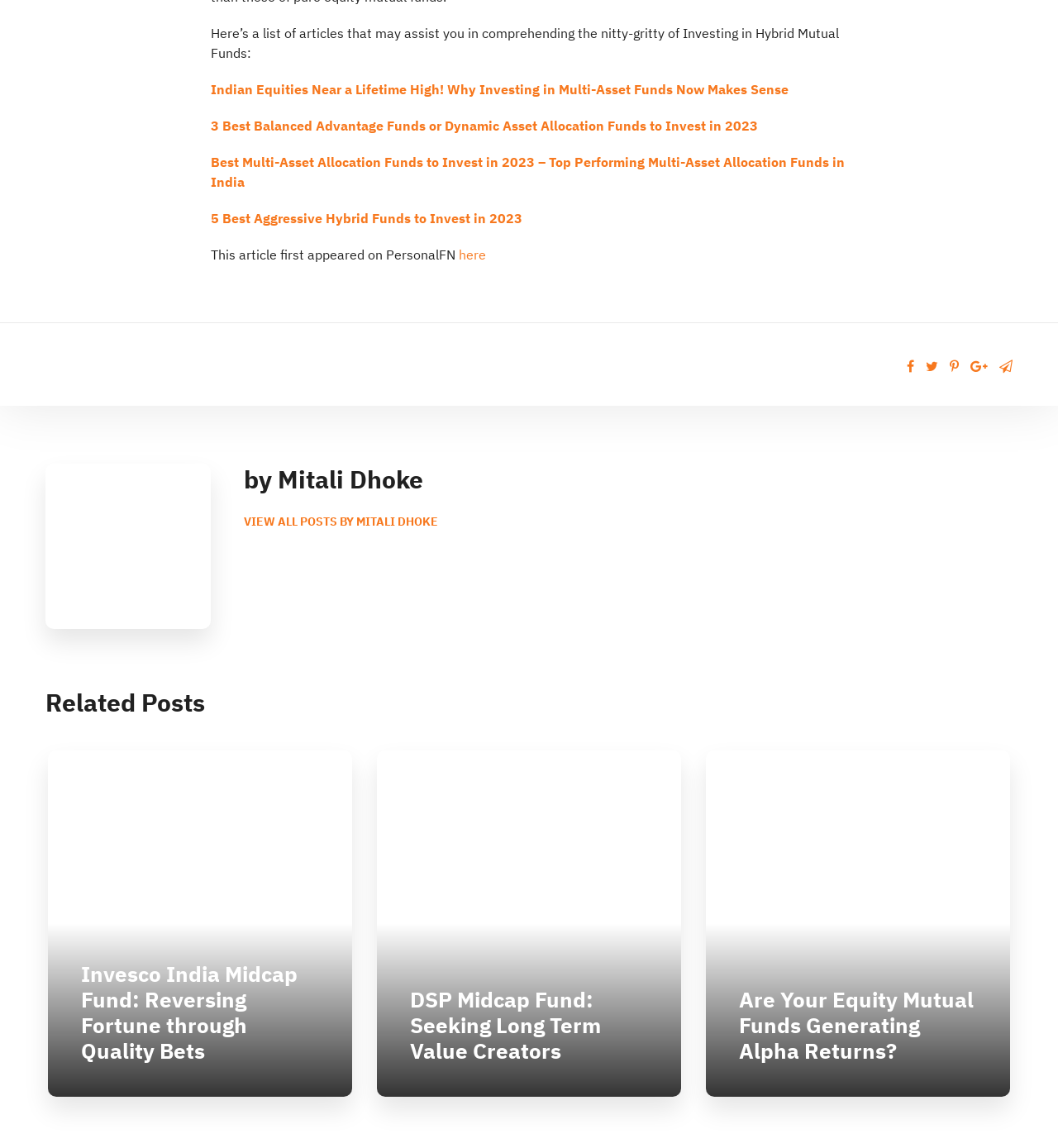Determine the bounding box coordinates for the area that should be clicked to carry out the following instruction: "Read article about Indian Equities Near a Lifetime High".

[0.199, 0.07, 0.745, 0.085]